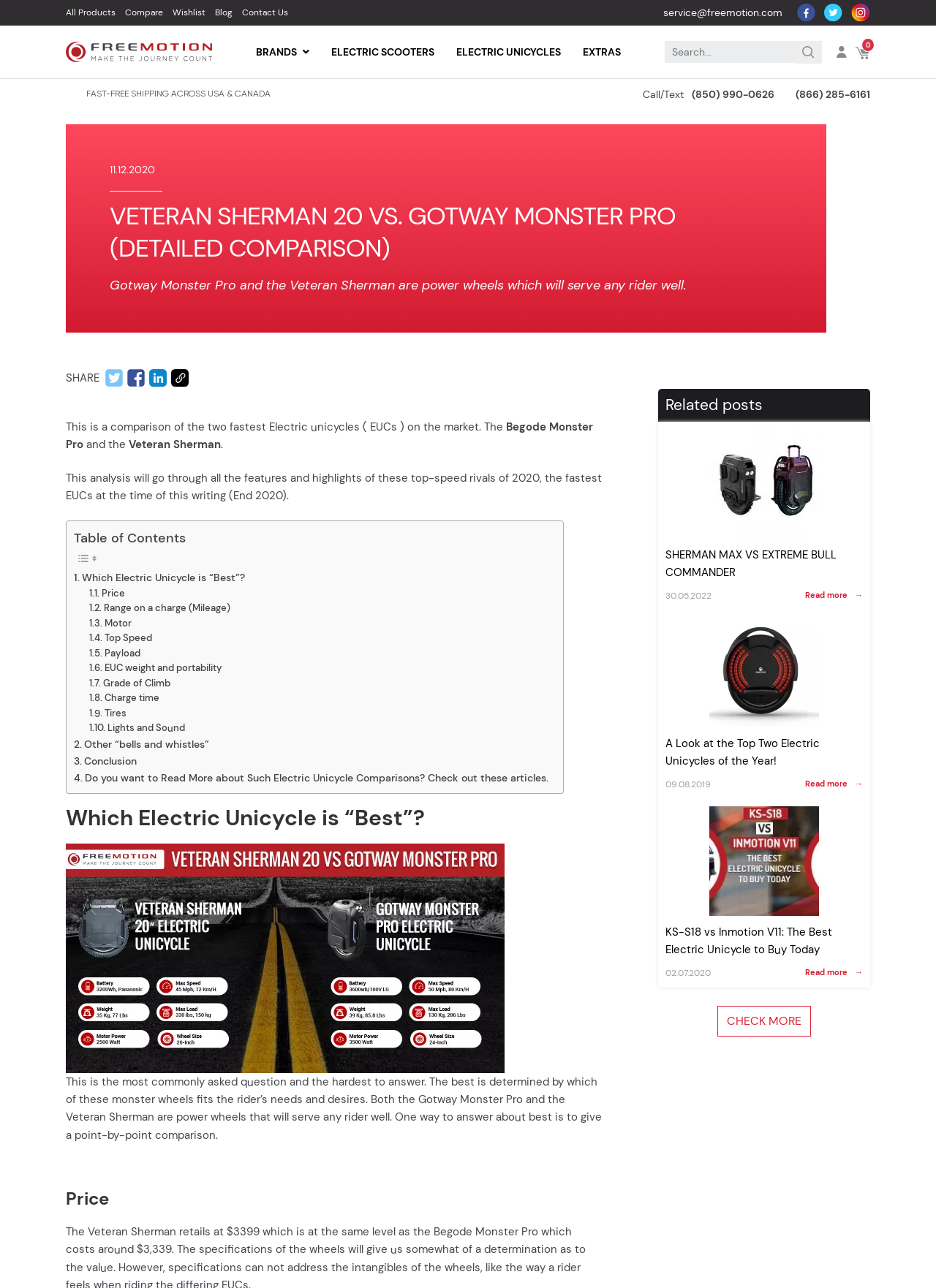Please determine the bounding box coordinates for the element that should be clicked to follow these instructions: "Contact us through email".

[0.709, 0.005, 0.836, 0.015]